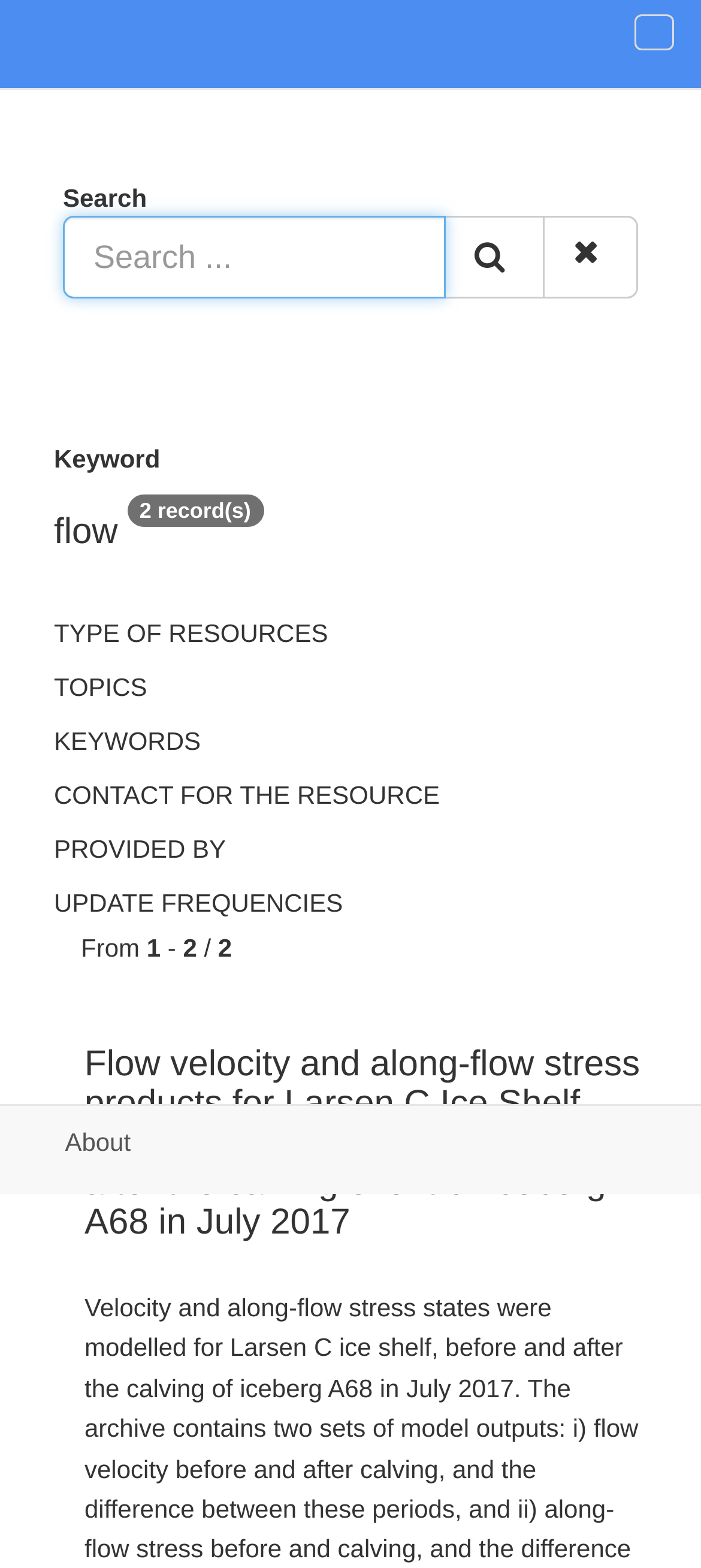What is the search keyword?
Answer the question with a single word or phrase, referring to the image.

Keyword